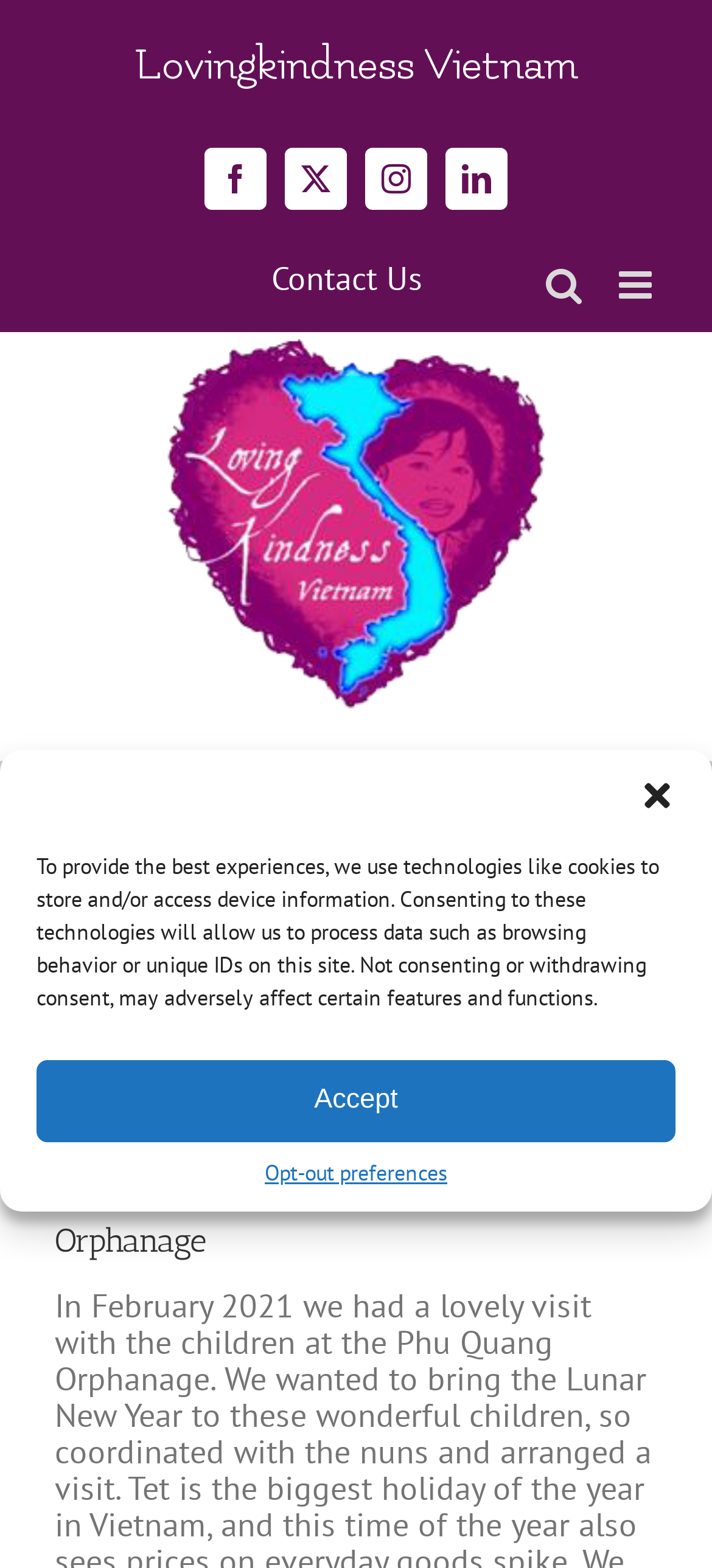Please determine the headline of the webpage and provide its content.

Lunar New Year Fun at the Phu Quang Orphanage